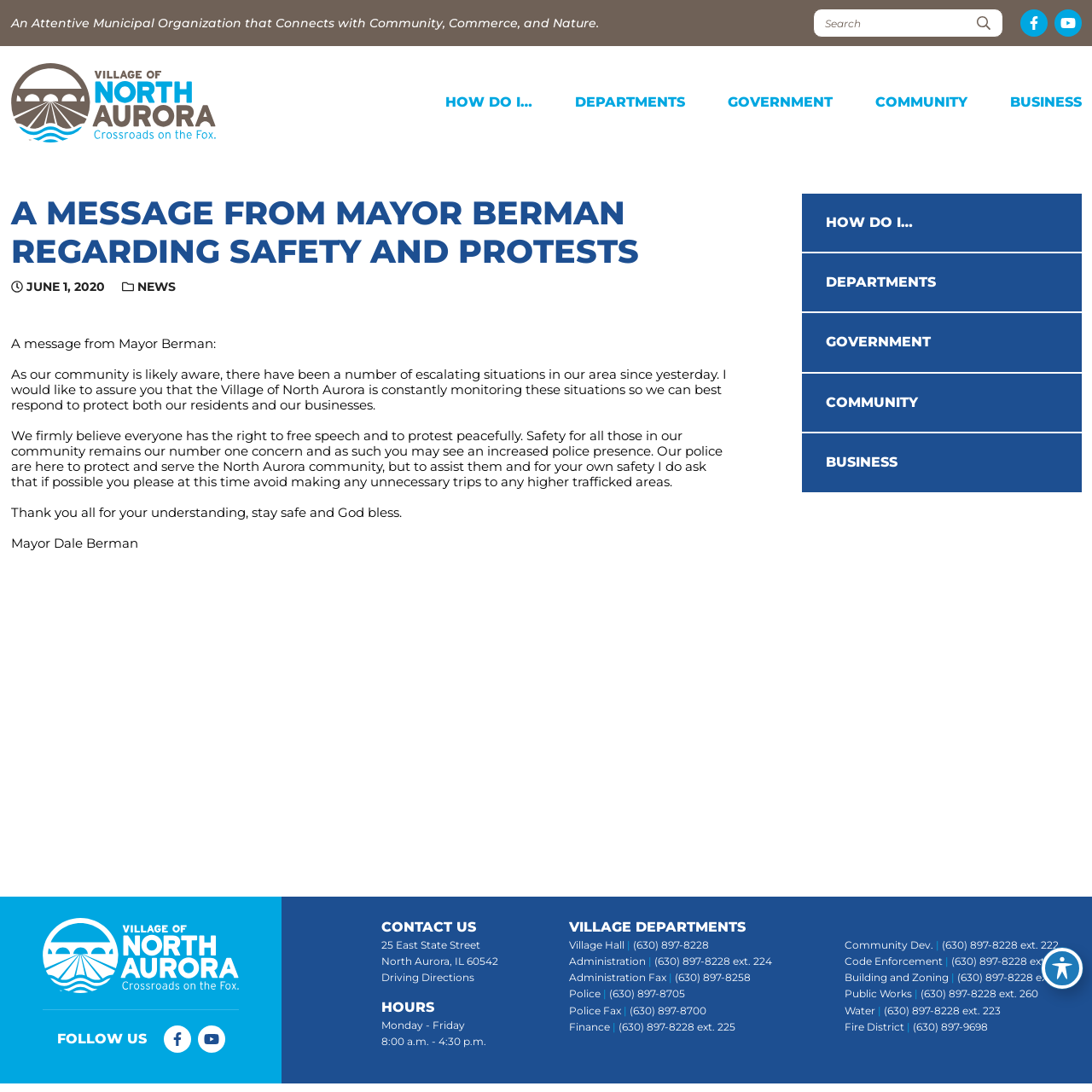What is the purpose of the police presence?
Look at the image and provide a short answer using one word or a phrase.

To protect and serve